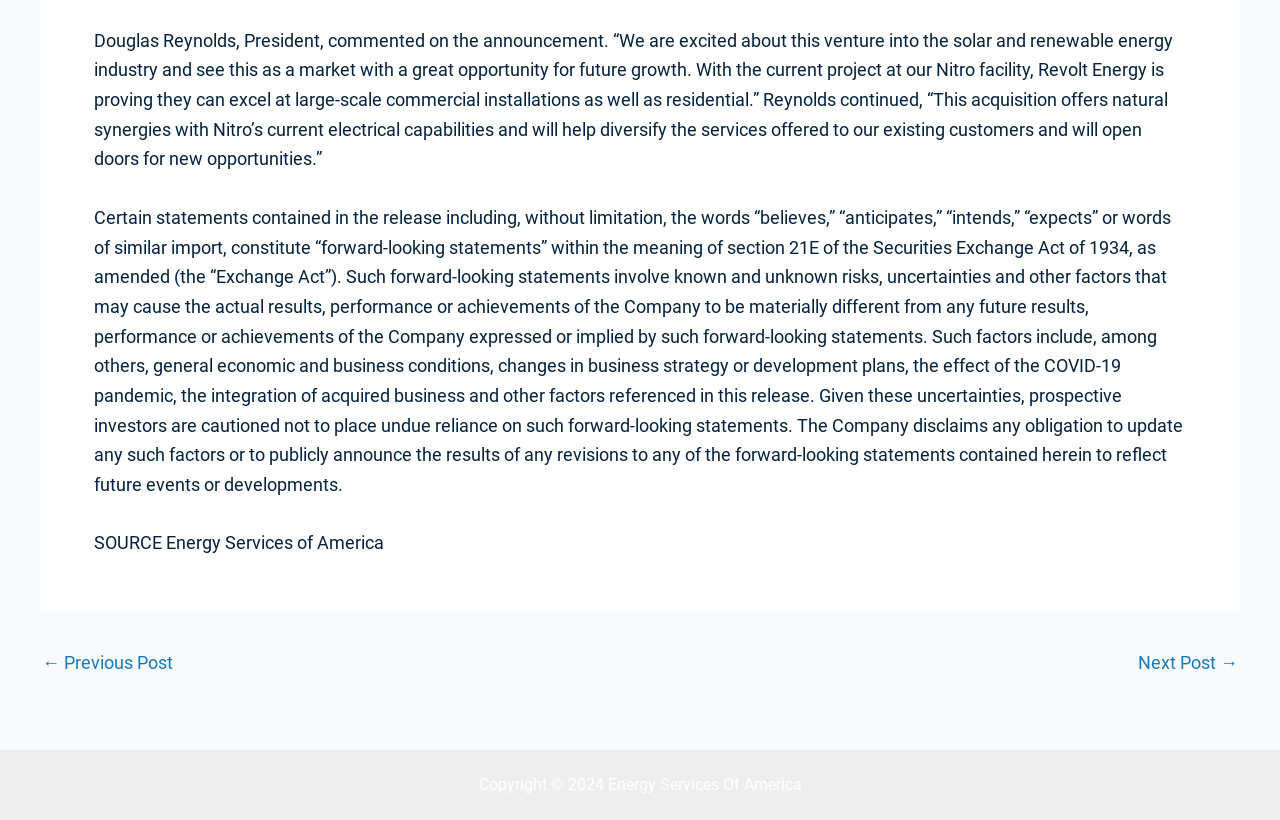Identify the bounding box coordinates for the UI element described as follows: "Transparency International Accountable Mining ▼". Ensure the coordinates are four float numbers between 0 and 1, formatted as [left, top, right, bottom].

None